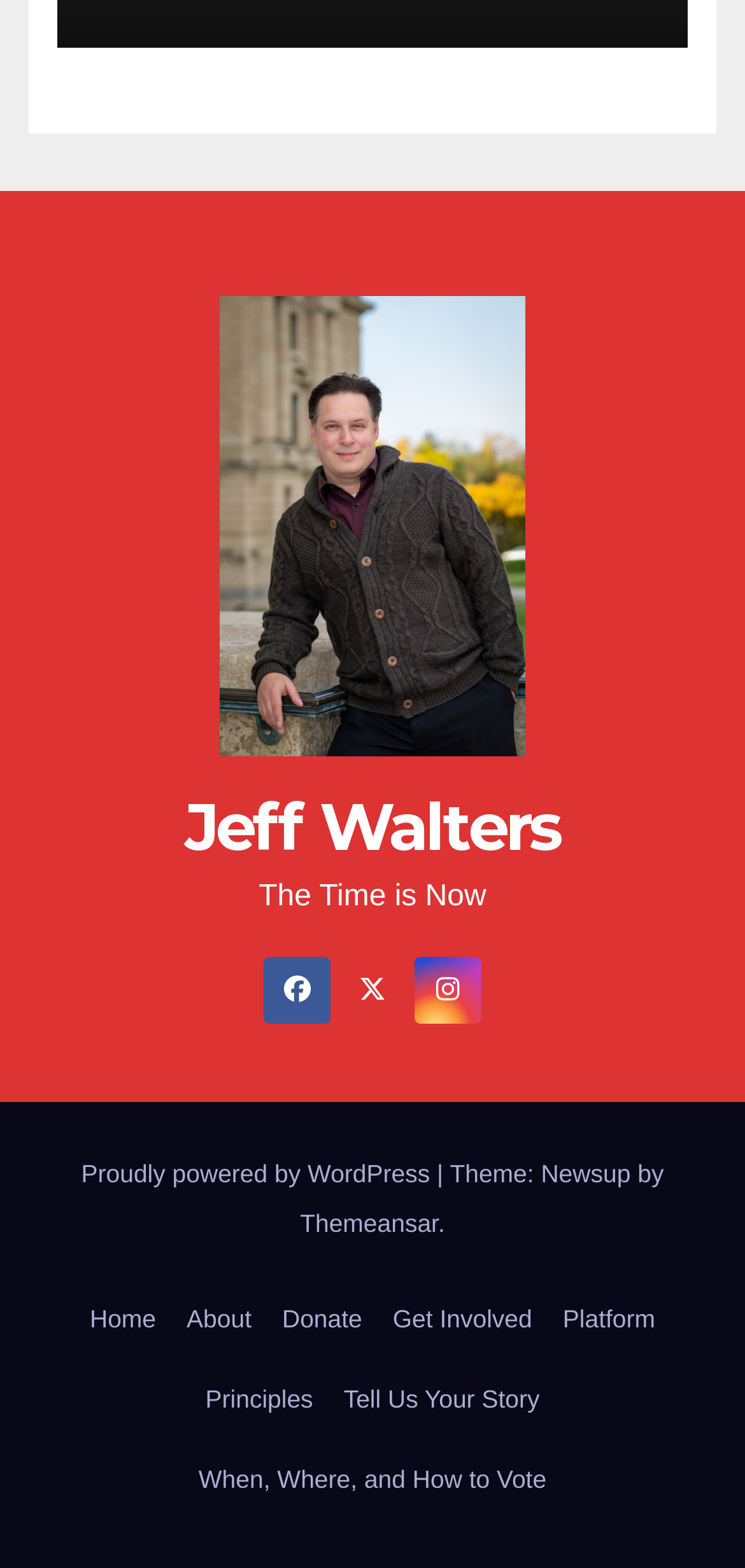Provide the bounding box coordinates for the specified HTML element described in this description: "[link]". The coordinates should be four float numbers ranging from 0 to 1, in the format [left, top, right, bottom].

None